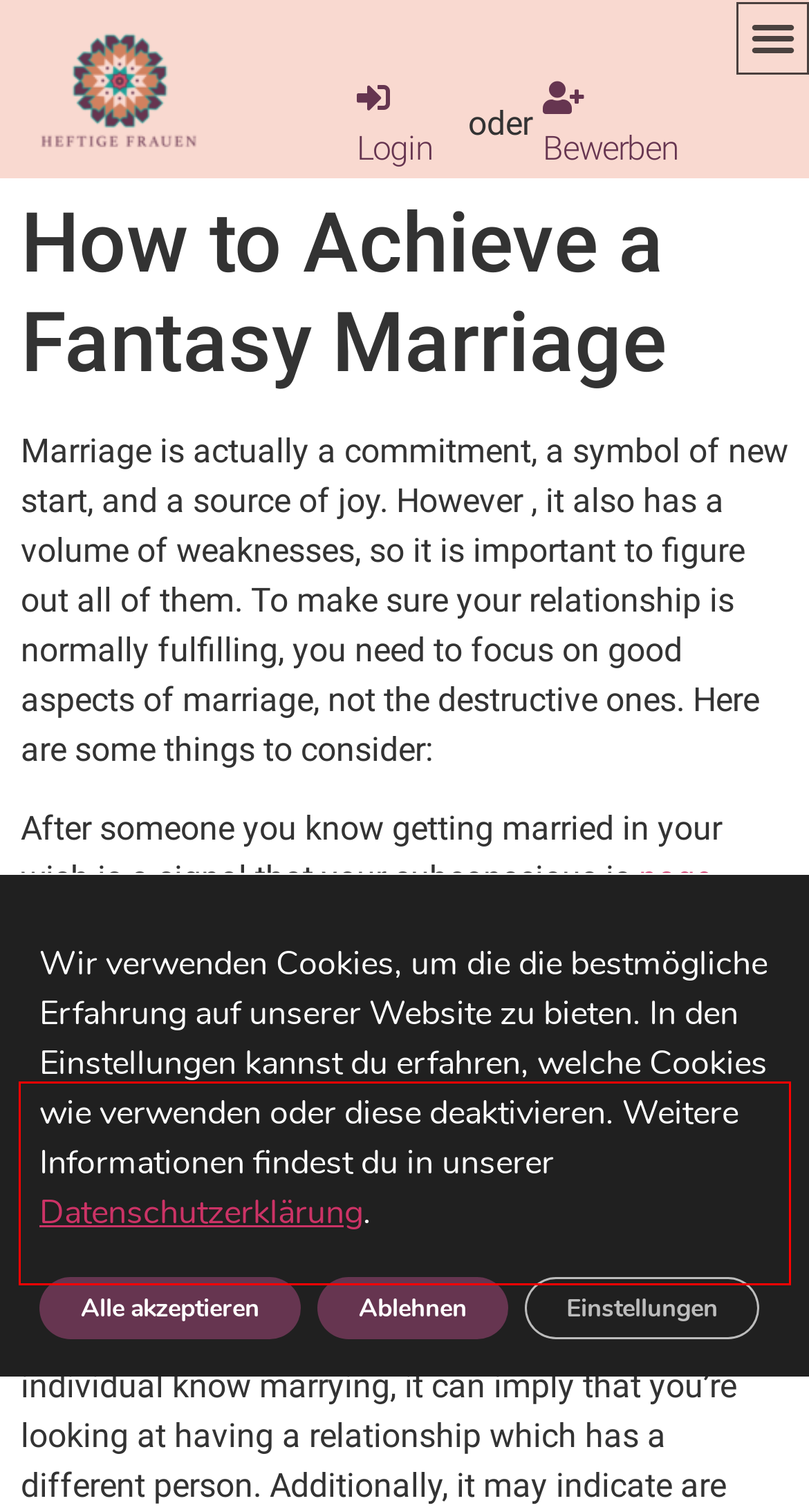Using the provided screenshot of a webpage, recognize and generate the text found within the red rectangle bounding box.

However, you may have a pal that is operating. This could signify you’re getting married in true to life. But , if you do not want to get married in real life, avoid after this.